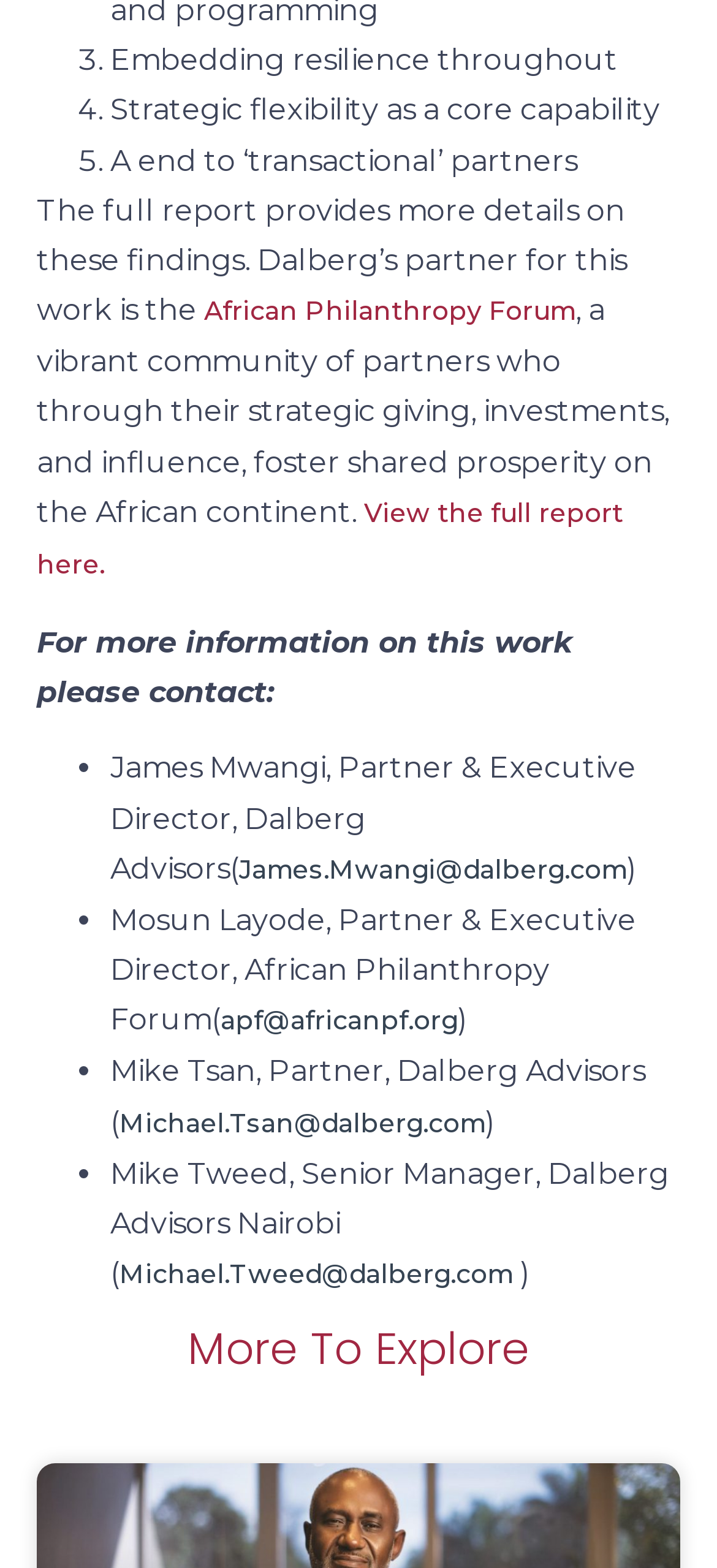What is the name of the partner organization?
Answer with a single word or phrase, using the screenshot for reference.

African Philanthropy Forum